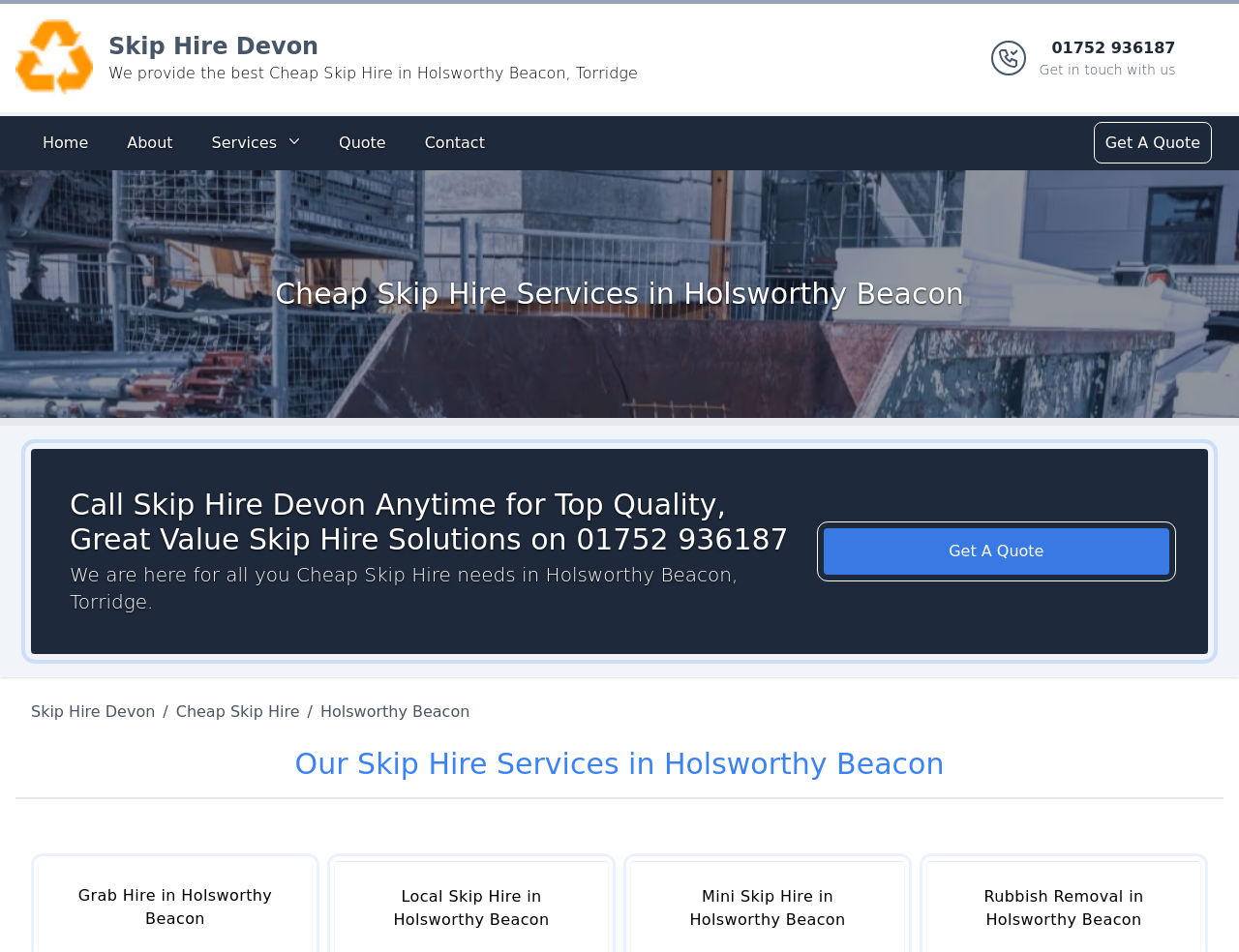Using the webpage screenshot, find the UI element described by Logo. Provide the bounding box coordinates in the format (top-left x, top-left y, bottom-right x, bottom-right y), ensuring all values are floating point numbers between 0 and 1.

[0.012, 0.02, 0.075, 0.102]